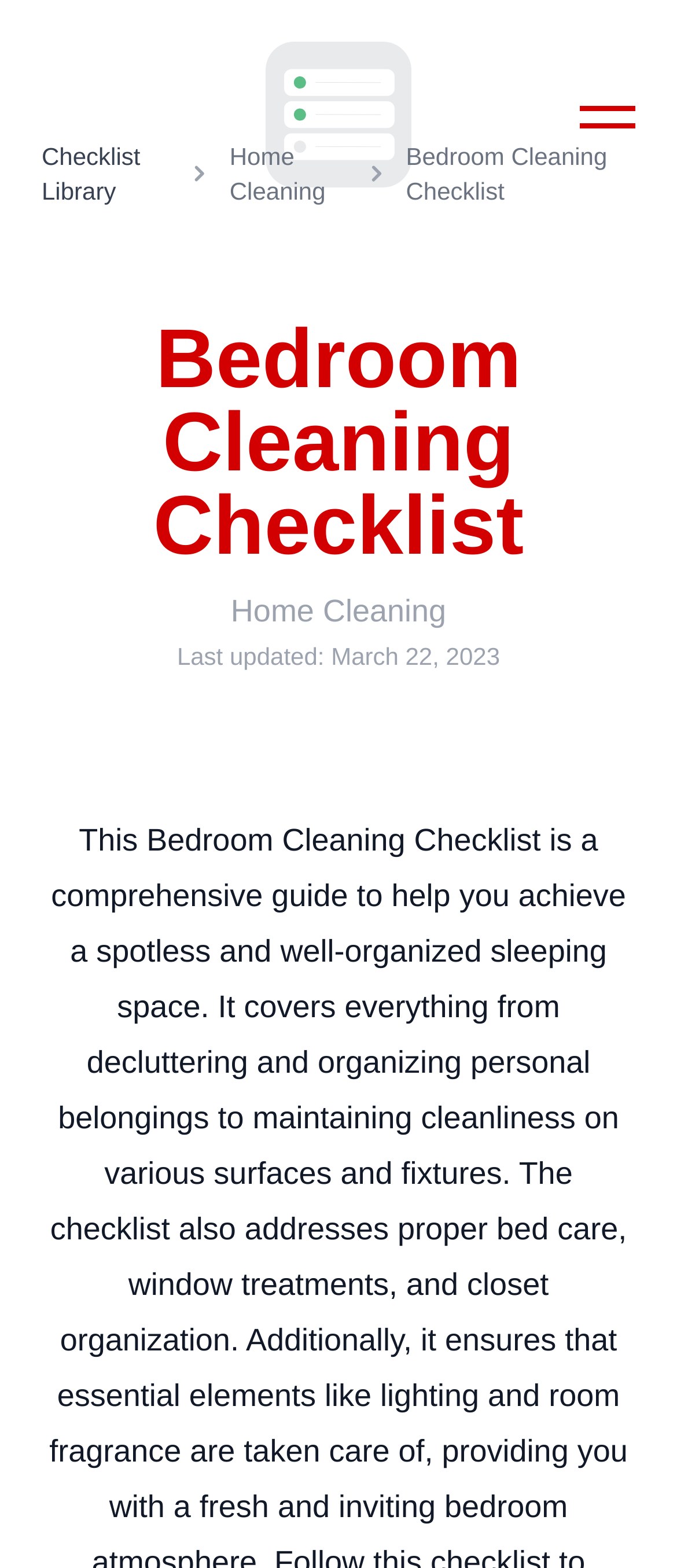What is the name of the current checklist?
Examine the webpage screenshot and provide an in-depth answer to the question.

I found the answer by looking at the navigation section, where it says 'Breadcrumb', and then I saw the text 'Bedroom Cleaning Checklist' which is likely the name of the current checklist.